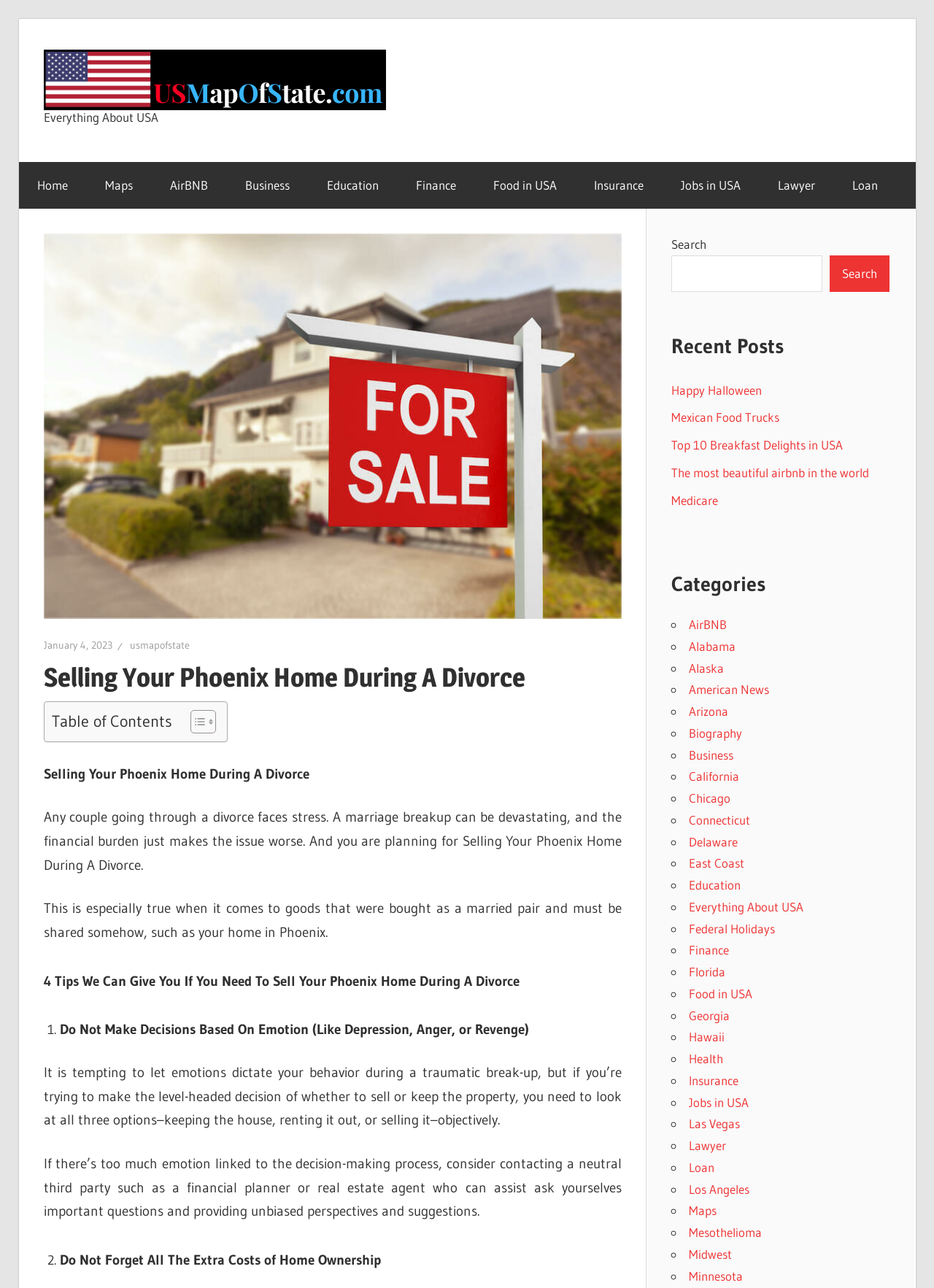Identify the bounding box coordinates for the element that needs to be clicked to fulfill this instruction: "Click on the 'Finance' link". Provide the coordinates in the format of four float numbers between 0 and 1: [left, top, right, bottom].

[0.425, 0.126, 0.508, 0.162]